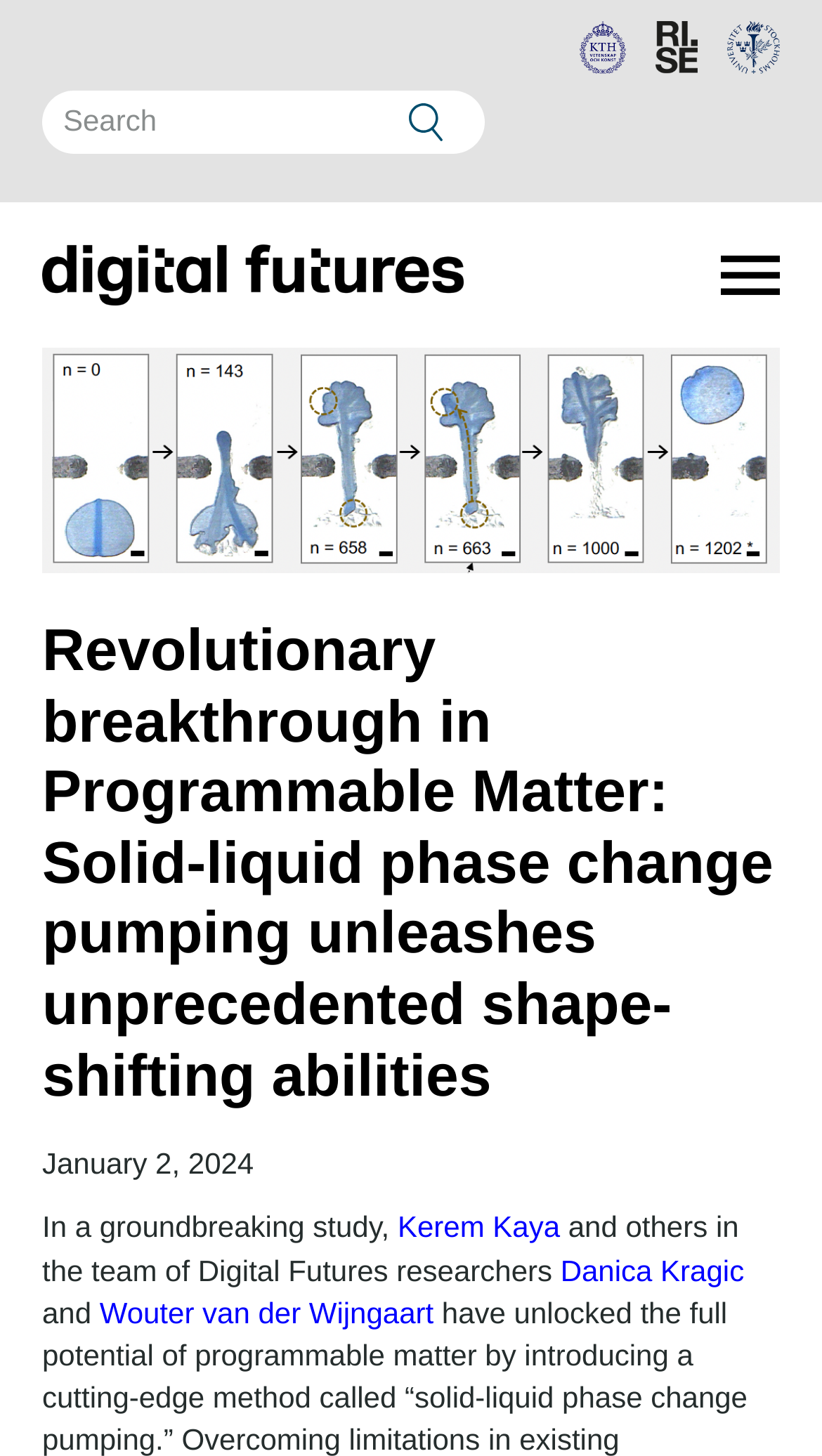Determine the bounding box coordinates of the element that should be clicked to execute the following command: "Learn more about Kerem Kaya".

[0.484, 0.831, 0.681, 0.854]